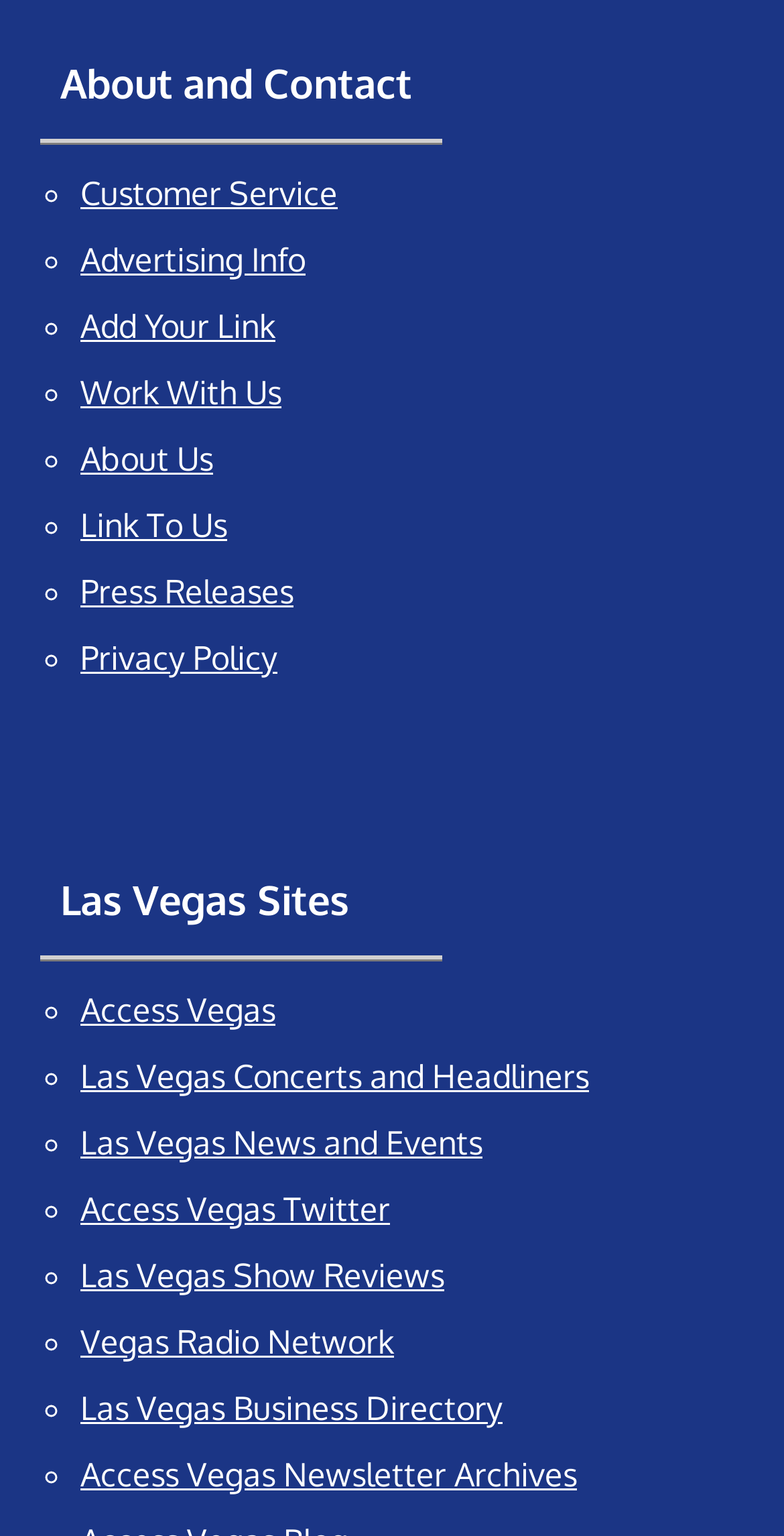How many headings are there on the webpage?
Look at the image and respond with a one-word or short phrase answer.

2